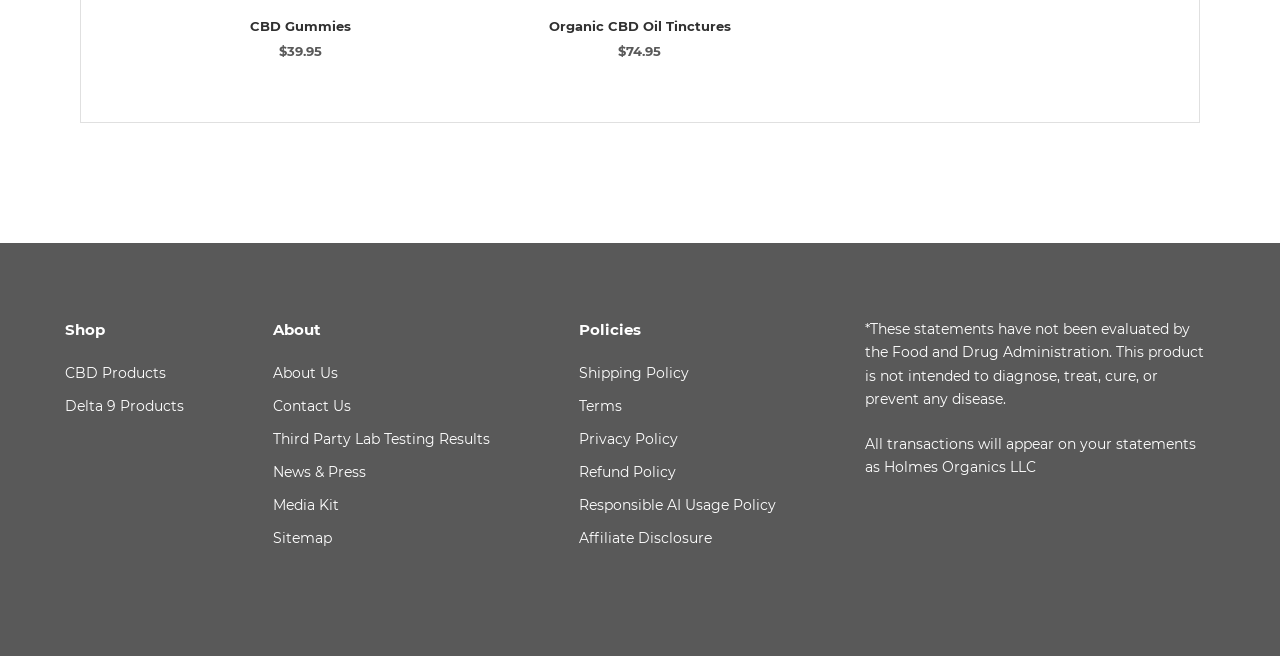Respond to the following question using a concise word or phrase: 
What is the warning statement at the bottom of the page?

FDA disclaimer